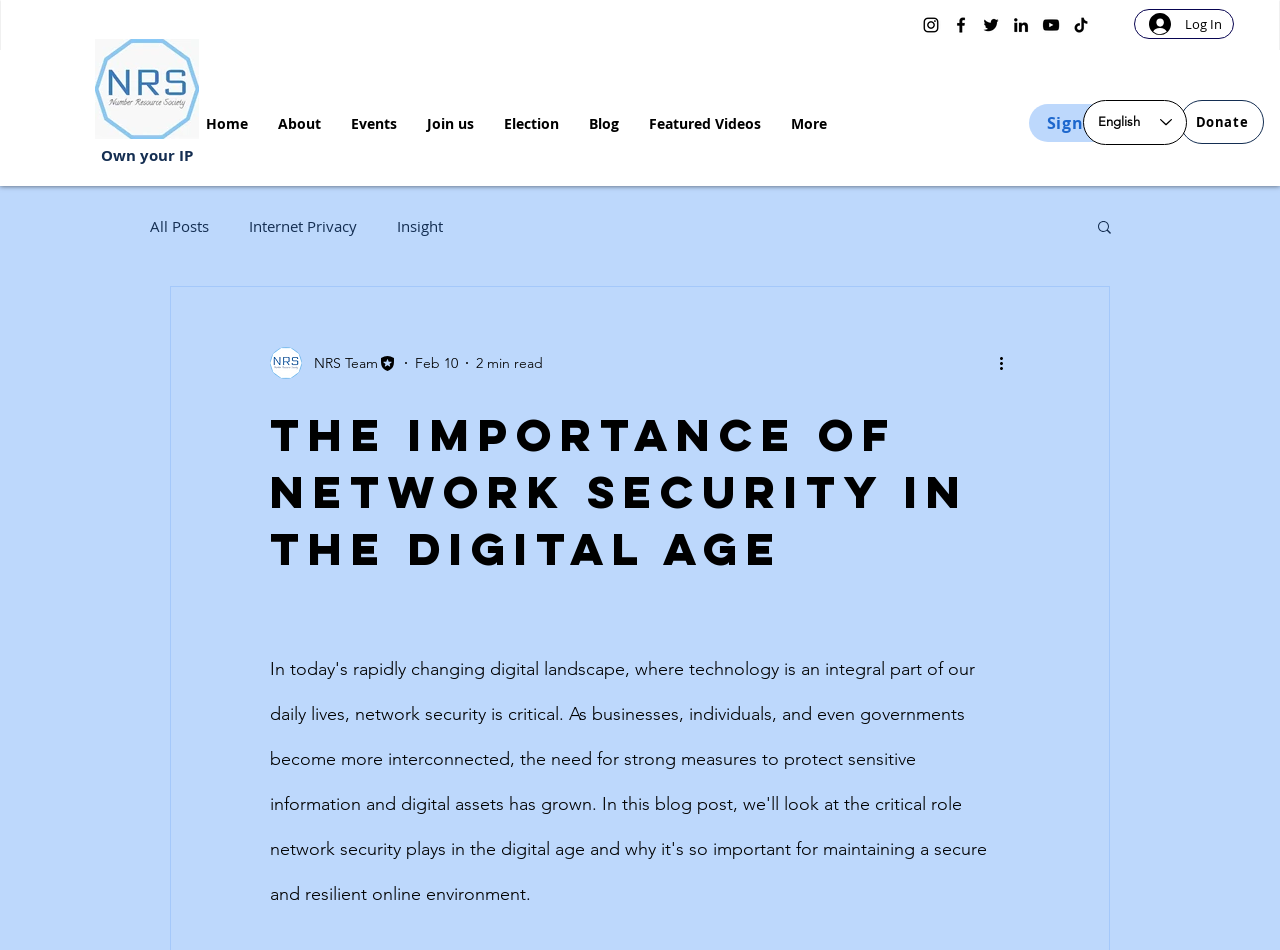Locate the coordinates of the bounding box for the clickable region that fulfills this instruction: "Search for something".

[0.855, 0.229, 0.87, 0.252]